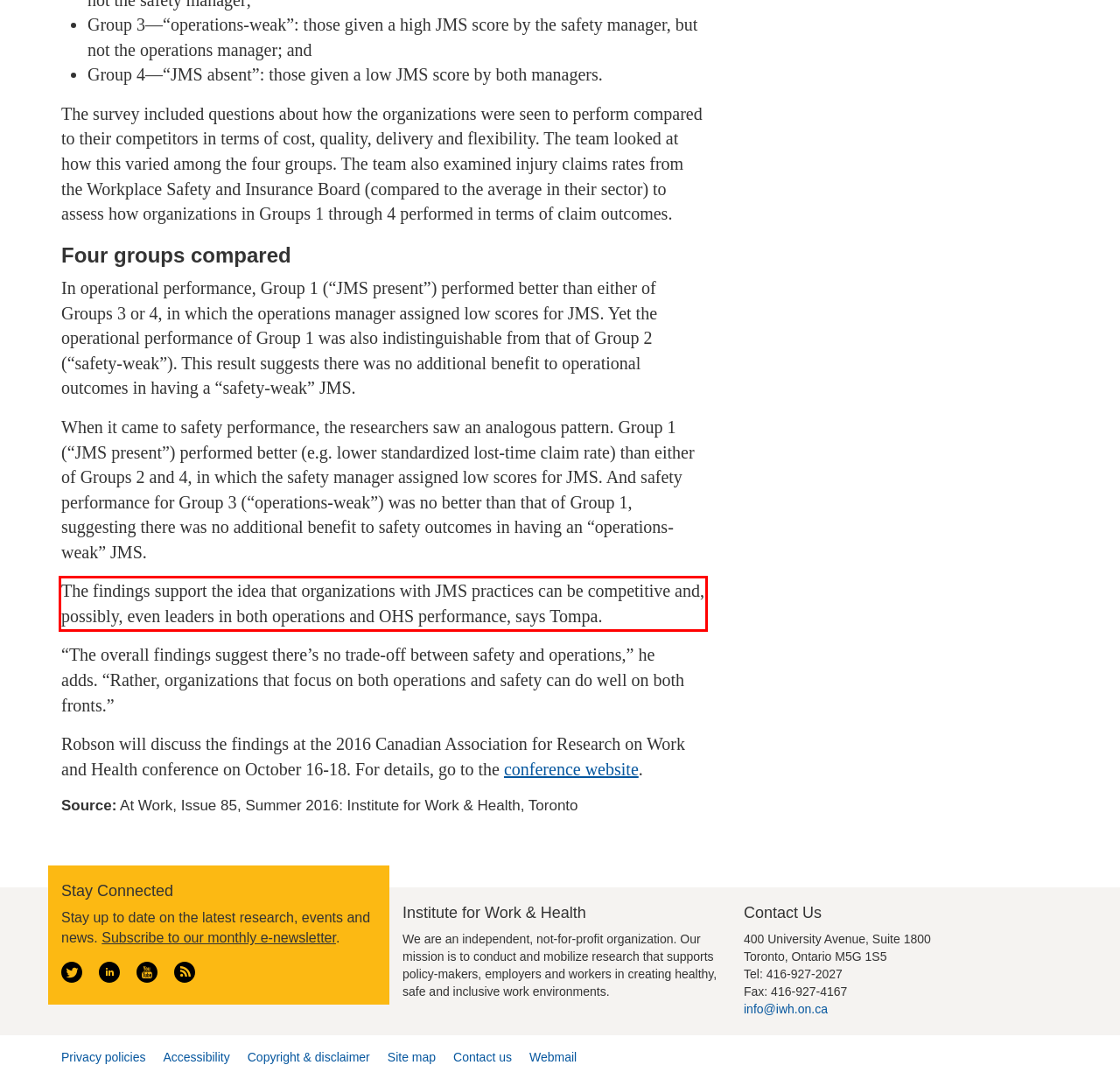Given the screenshot of the webpage, identify the red bounding box, and recognize the text content inside that red bounding box.

The findings support the idea that organizations with JMS practices can be competitive and, possibly, even leaders in both operations and OHS performance, says Tompa.